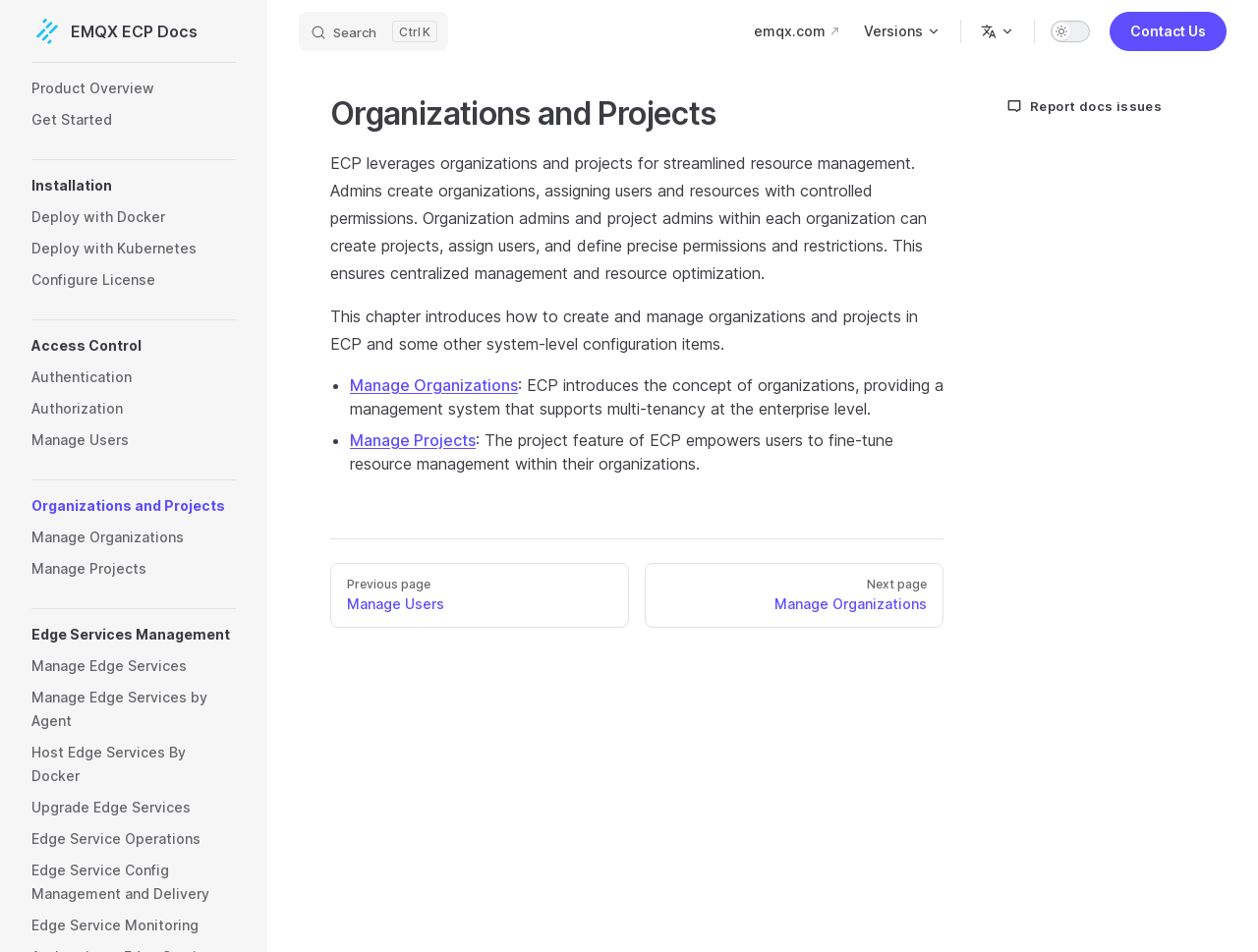Determine the bounding box coordinates in the format (top-left x, top-left y, bottom-right x, bottom-right y). Ensure all values are floating point numbers between 0 and 1. Identify the bounding box of the UI element described by: Host Edge Services By Docker

[0.025, 0.774, 0.188, 0.832]